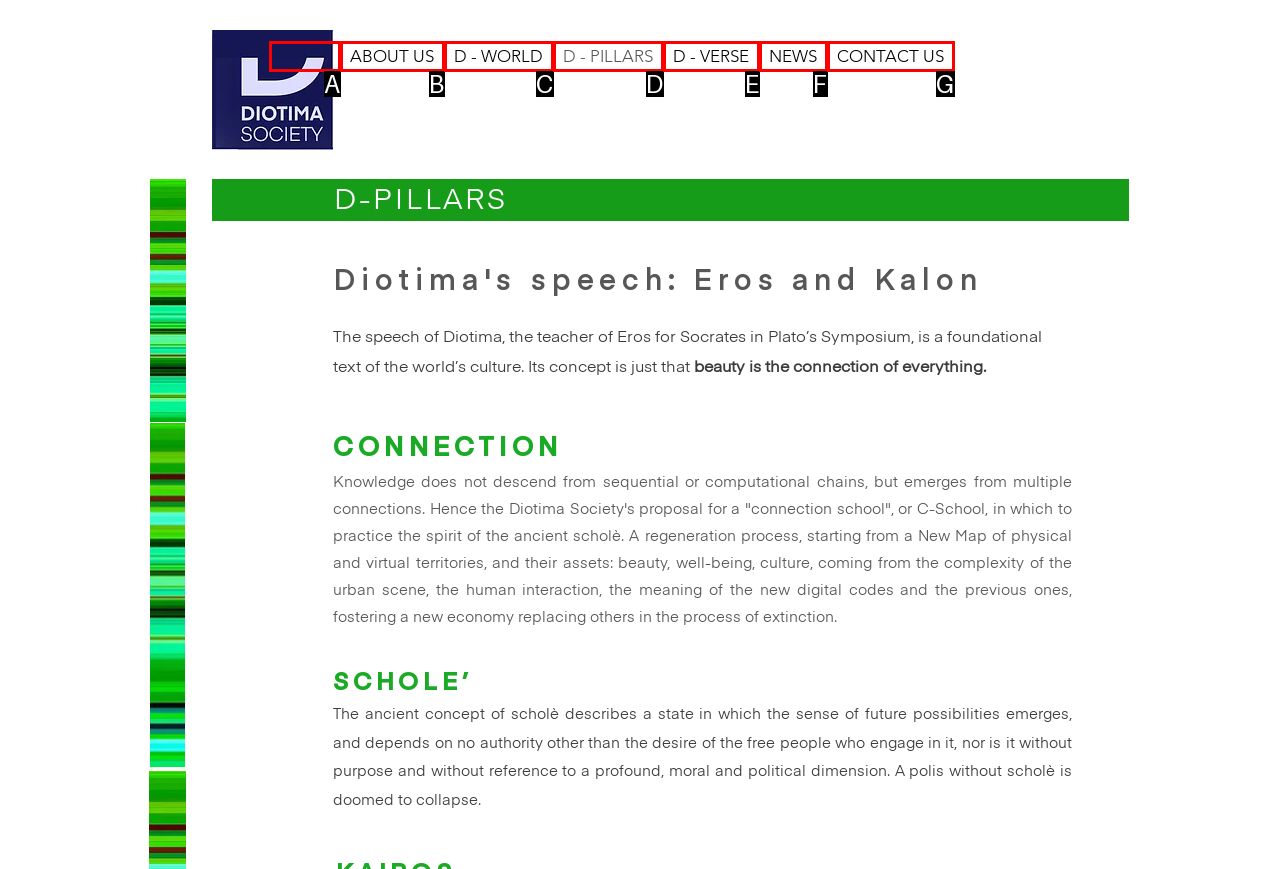Refer to the description: D - PILLARS and choose the option that best fits. Provide the letter of that option directly from the options.

D